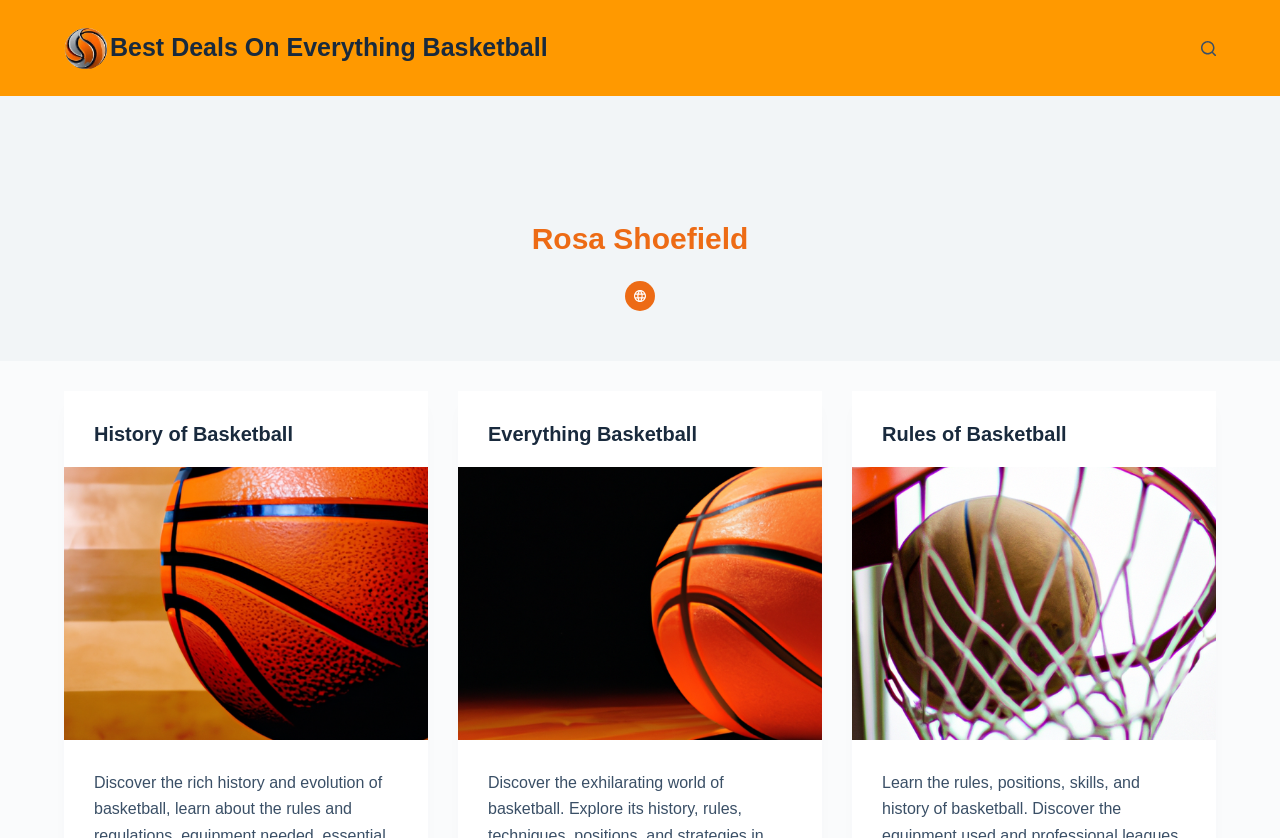Please find the bounding box coordinates of the clickable region needed to complete the following instruction: "Learn about the 'Rules of Basketball'". The bounding box coordinates must consist of four float numbers between 0 and 1, i.e., [left, top, right, bottom].

[0.689, 0.505, 0.833, 0.531]